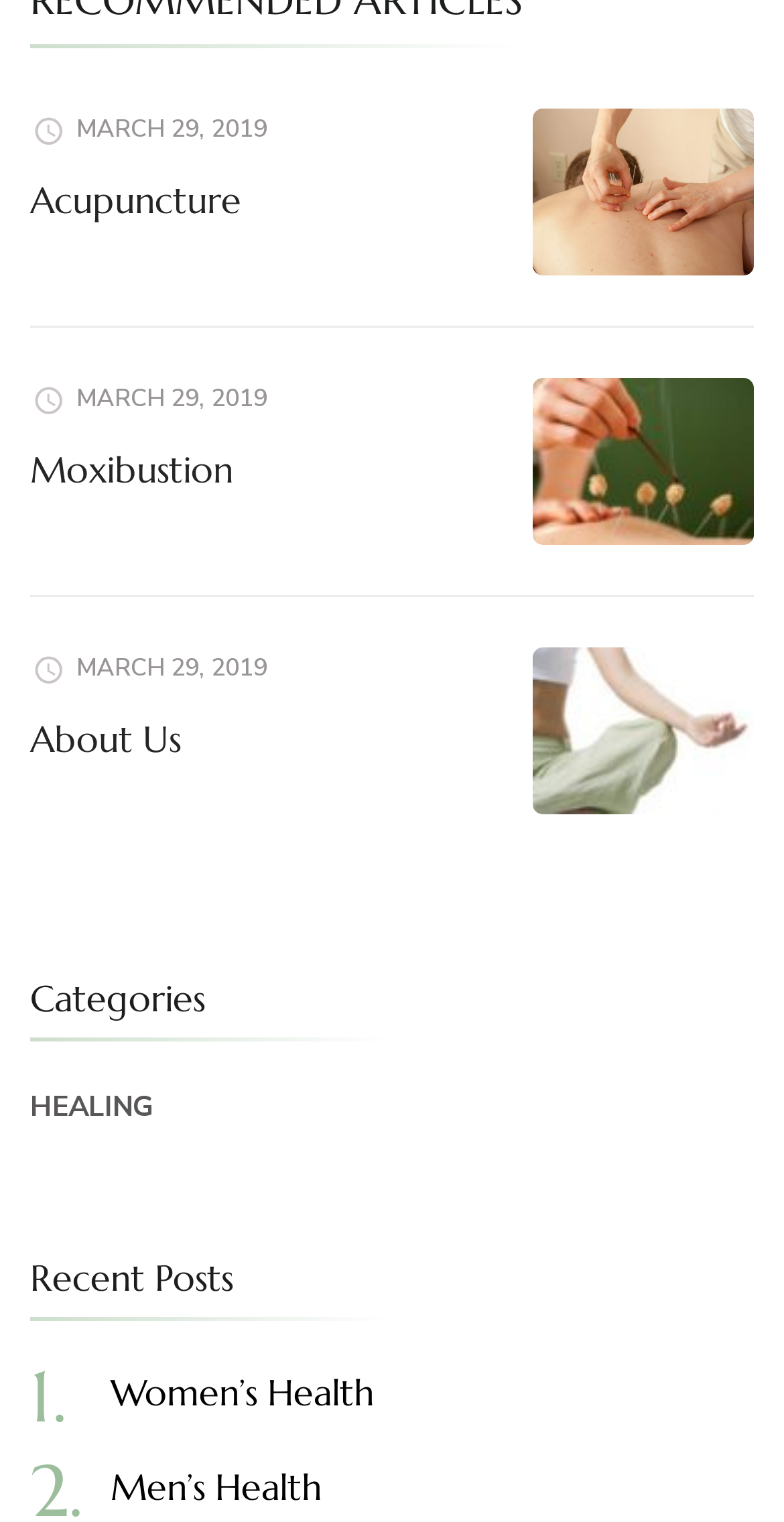How many articles are on this webpage?
Give a one-word or short phrase answer based on the image.

3